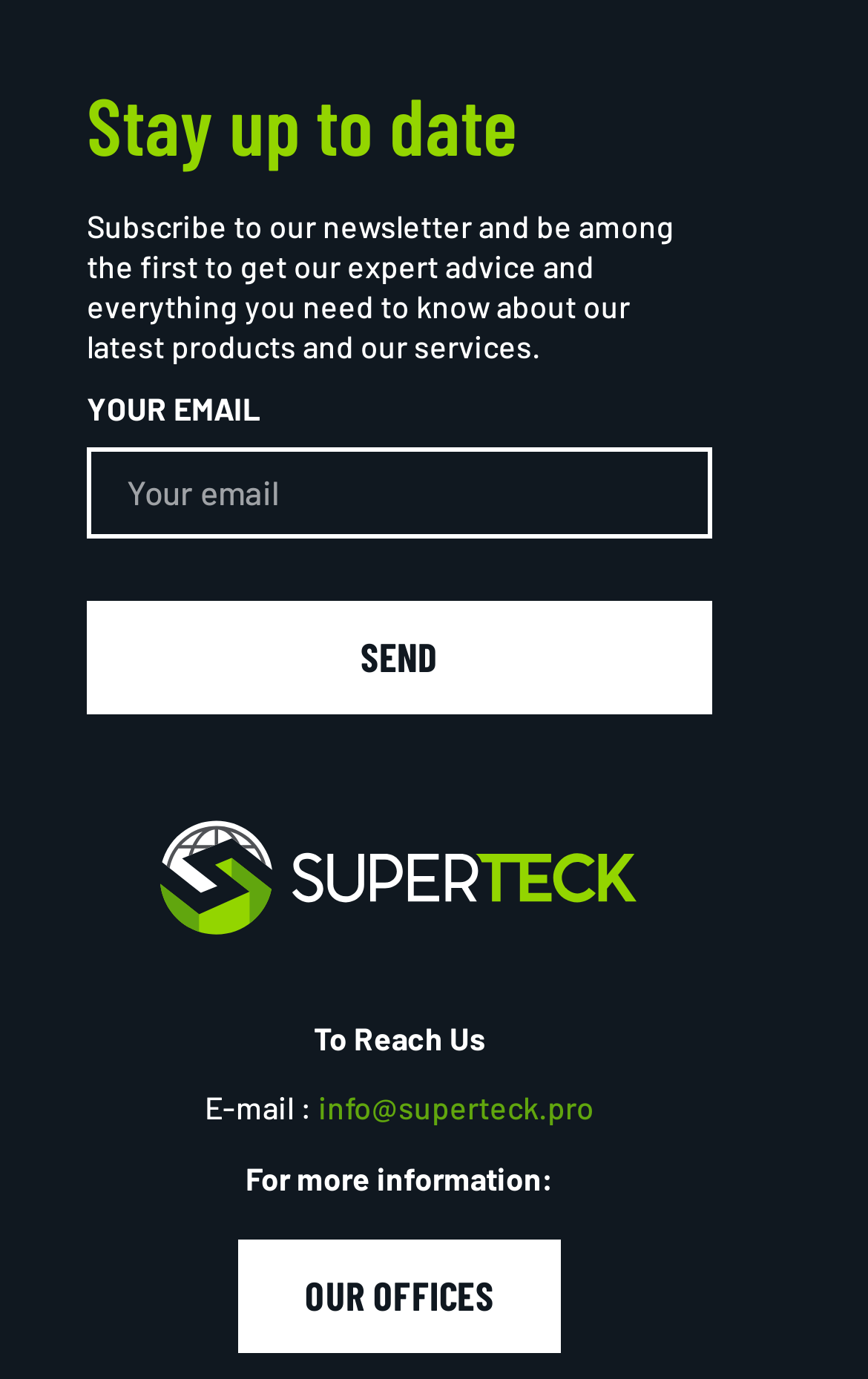Given the description "info@superteck.pro", determine the bounding box of the corresponding UI element.

[0.366, 0.79, 0.684, 0.817]